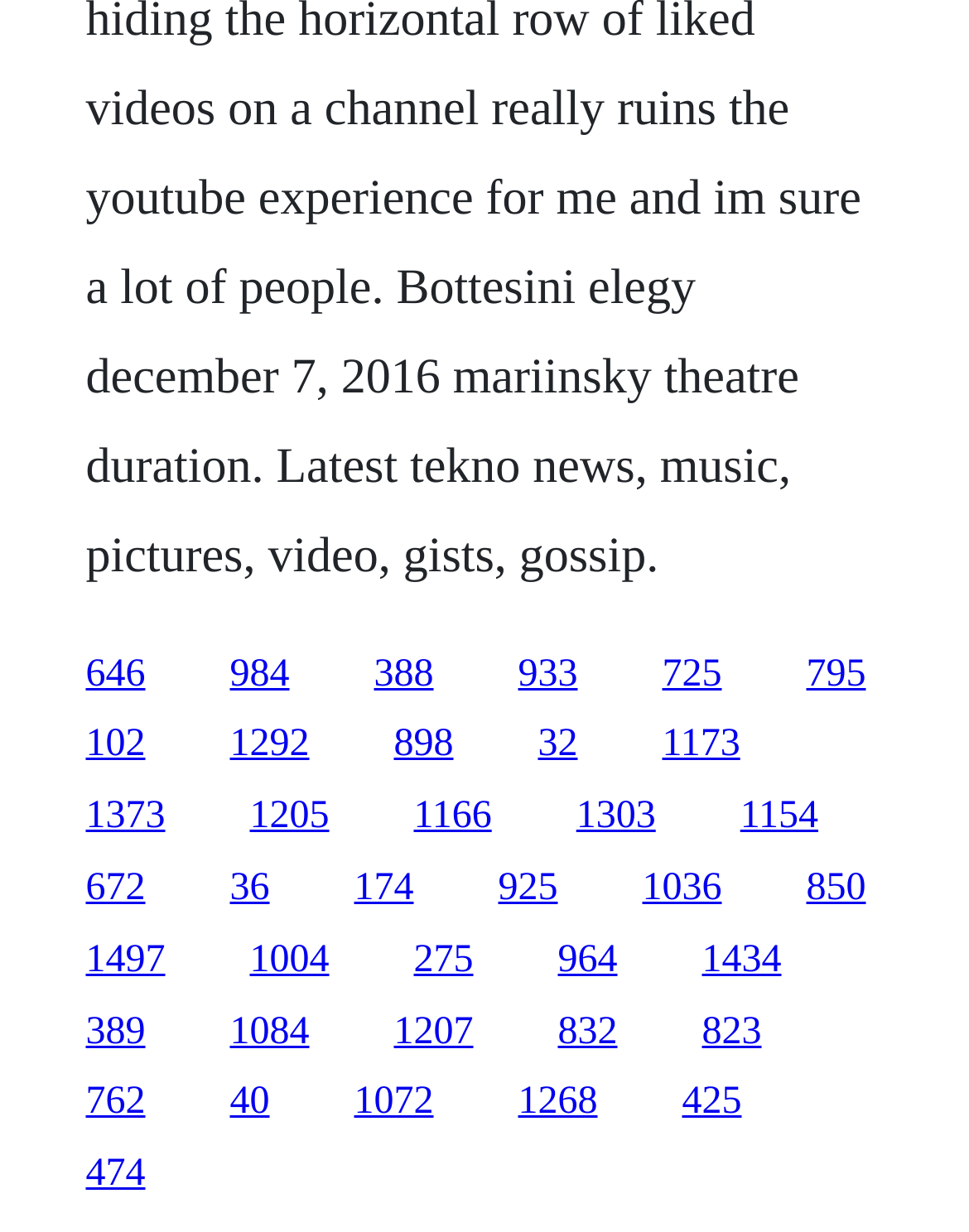Please determine the bounding box of the UI element that matches this description: 984. The coordinates should be given as (top-left x, top-left y, bottom-right x, bottom-right y), with all values between 0 and 1.

[0.237, 0.529, 0.299, 0.564]